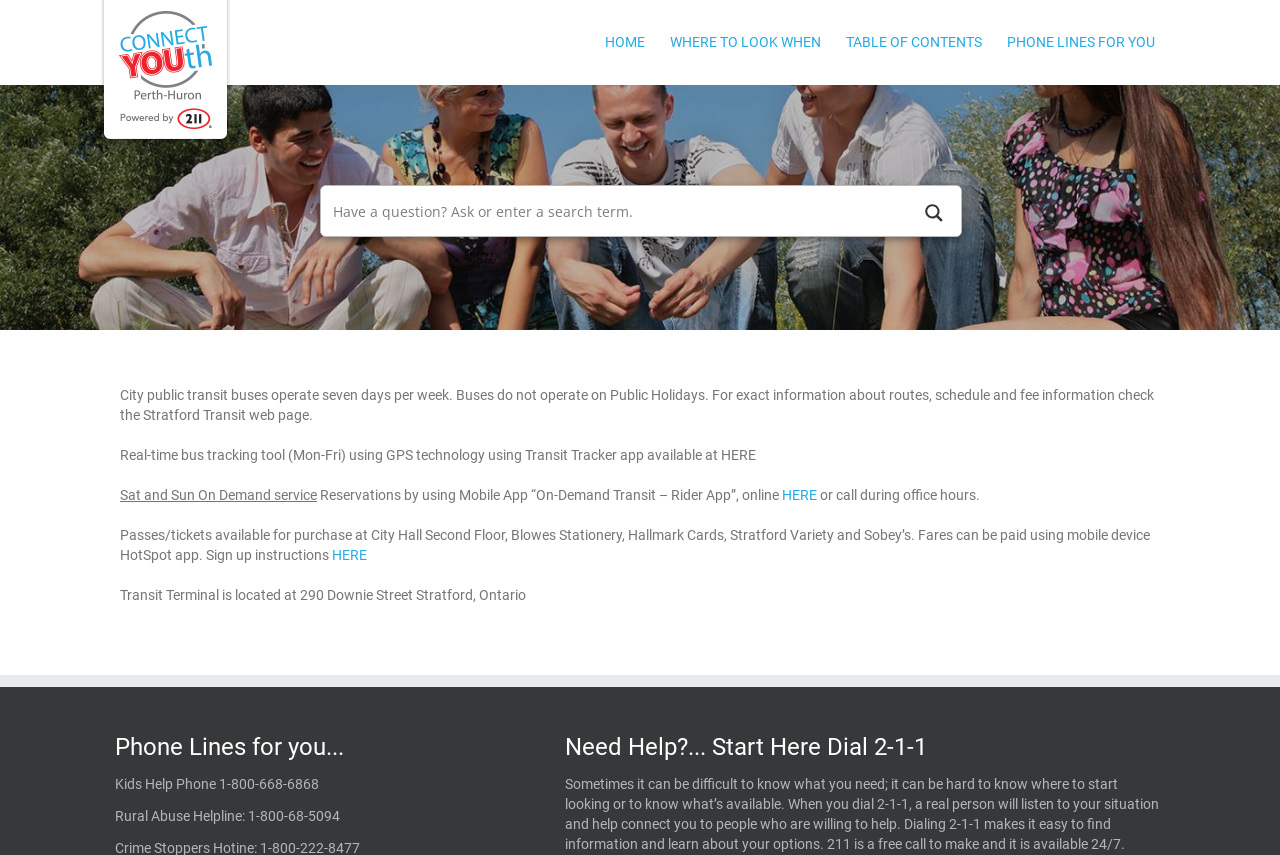What is the phone number for Kids Help Phone?
Examine the screenshot and reply with a single word or phrase.

1-800-668-6868